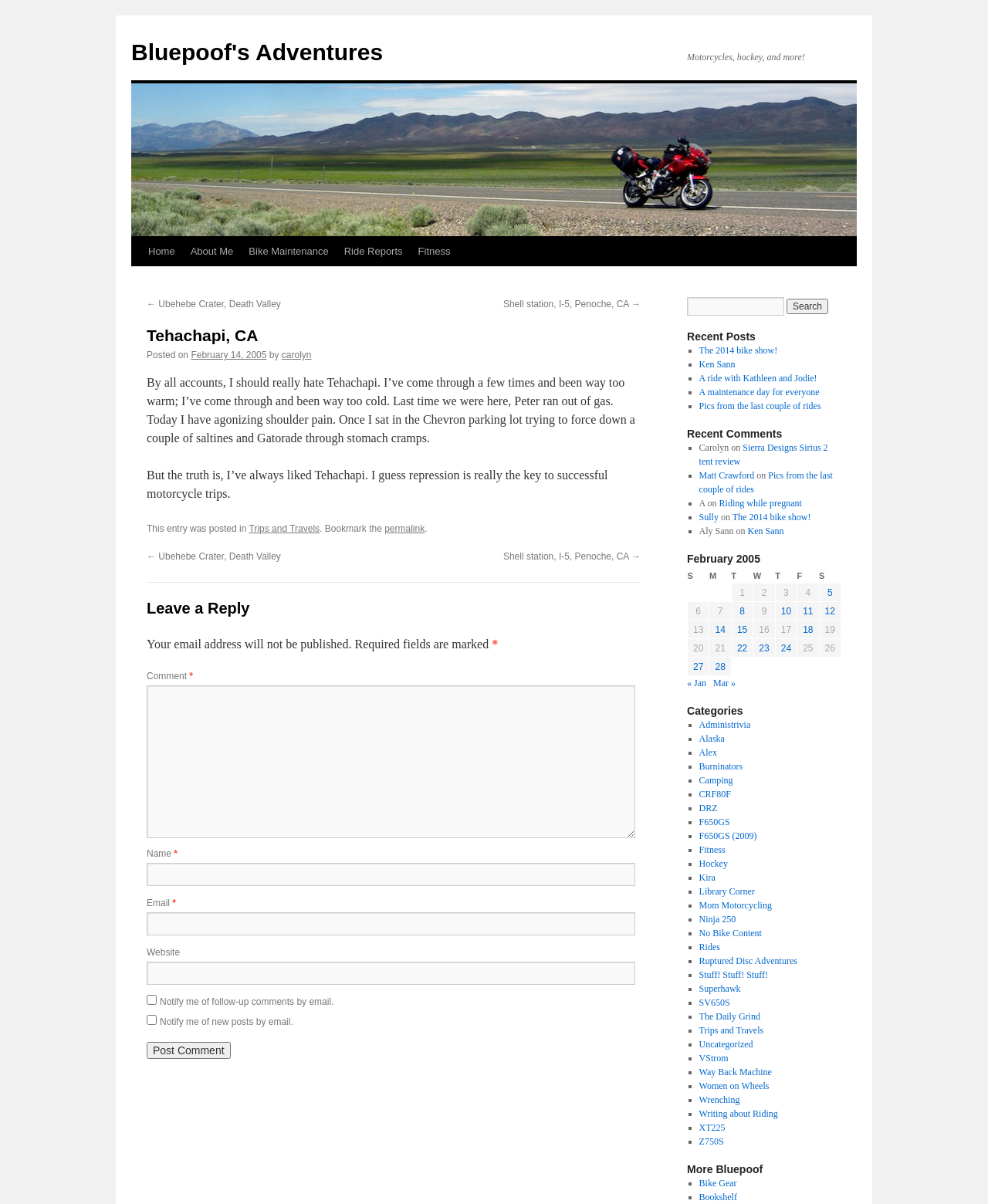Find the bounding box coordinates of the area to click in order to follow the instruction: "Search for something".

[0.695, 0.247, 0.794, 0.262]